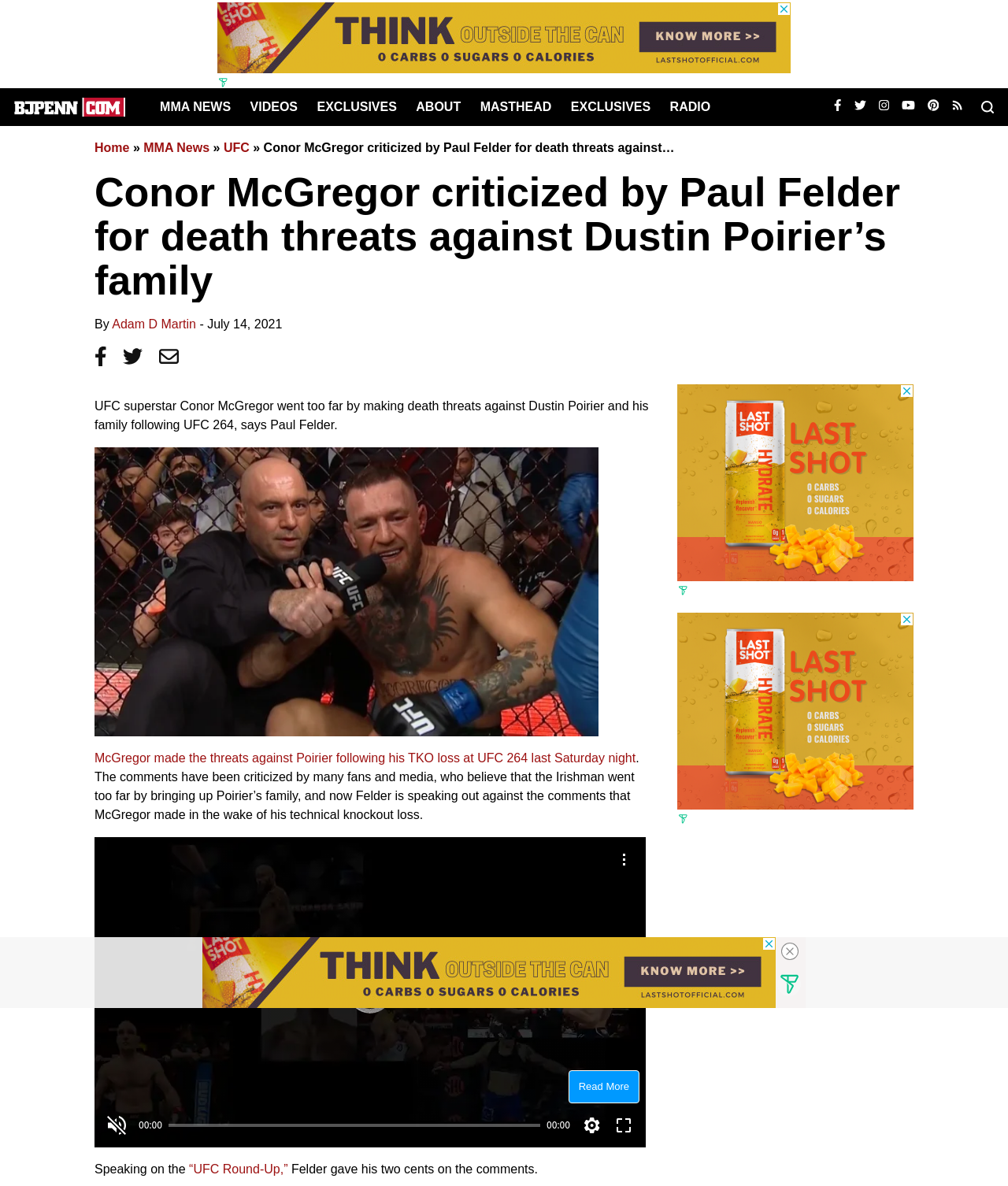Provide the bounding box coordinates for the specified HTML element described in this description: "Masthead". The coordinates should be four float numbers ranging from 0 to 1, in the format [left, top, right, bottom].

[0.476, 0.084, 0.547, 0.096]